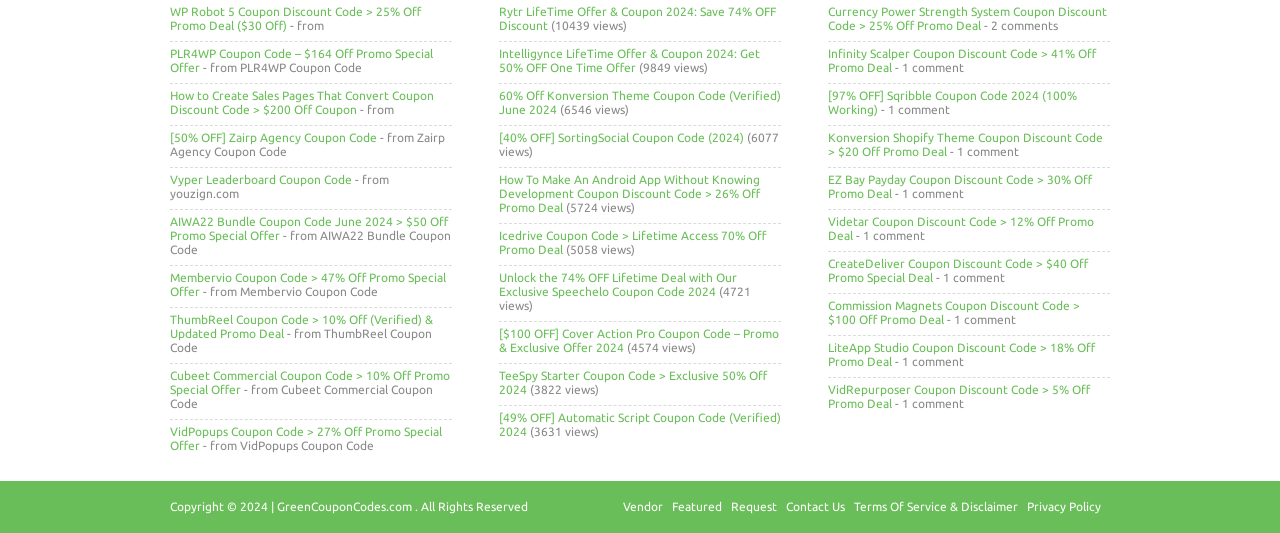How many comments does the Currency Power Strength System Coupon Discount Code have?
Could you give a comprehensive explanation in response to this question?

The webpage provides a link to Currency Power Strength System Coupon Discount Code, and next to the link, it shows the number of comments, which is 2.